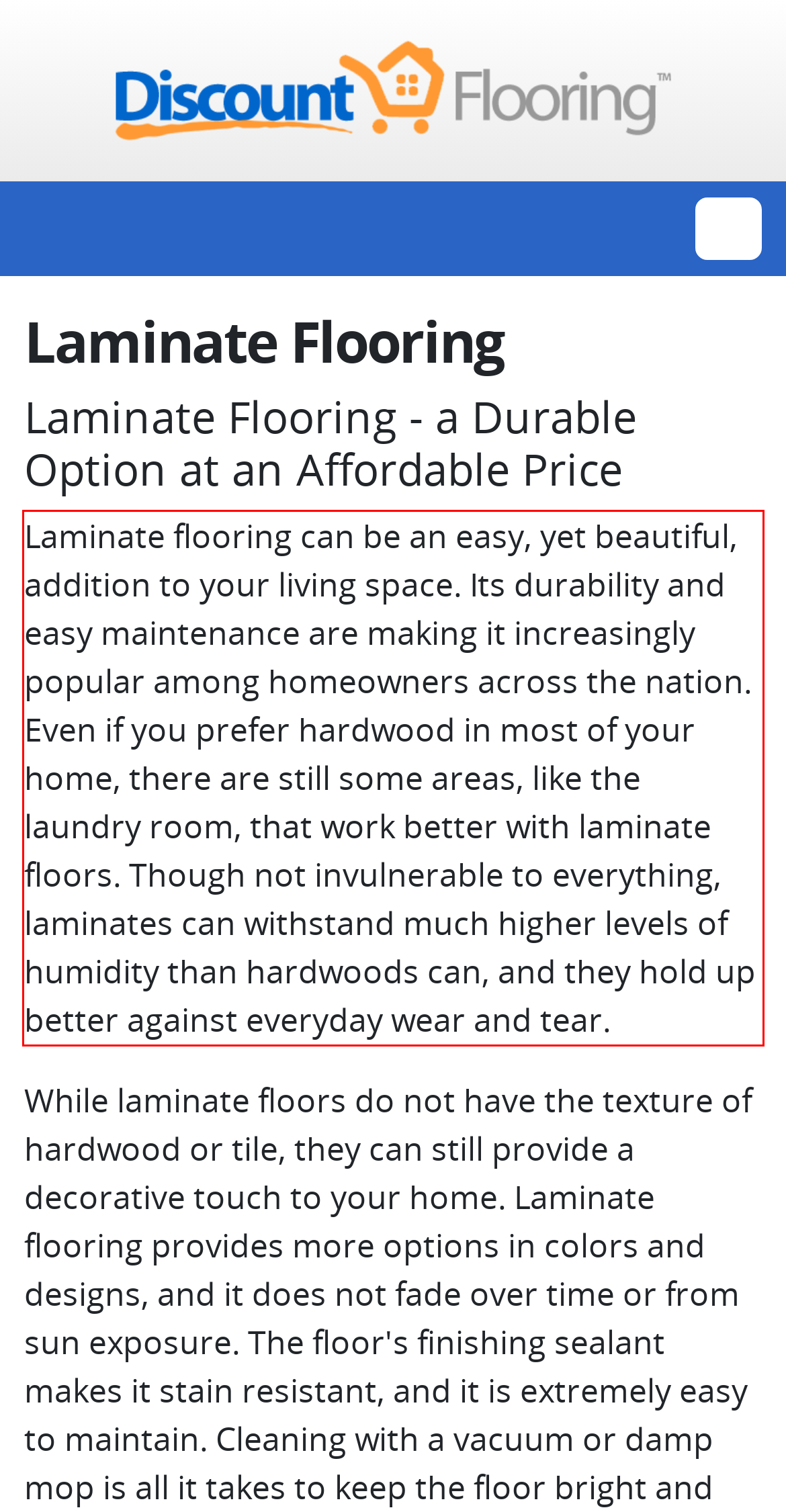You have a screenshot with a red rectangle around a UI element. Recognize and extract the text within this red bounding box using OCR.

Laminate flooring can be an easy, yet beautiful, addition to your living space. Its durability and easy maintenance are making it increasingly popular among homeowners across the nation. Even if you prefer hardwood in most of your home, there are still some areas, like the laundry room, that work better with laminate floors. Though not invulnerable to everything, laminates can withstand much higher levels of humidity than hardwoods can, and they hold up better against everyday wear and tear.